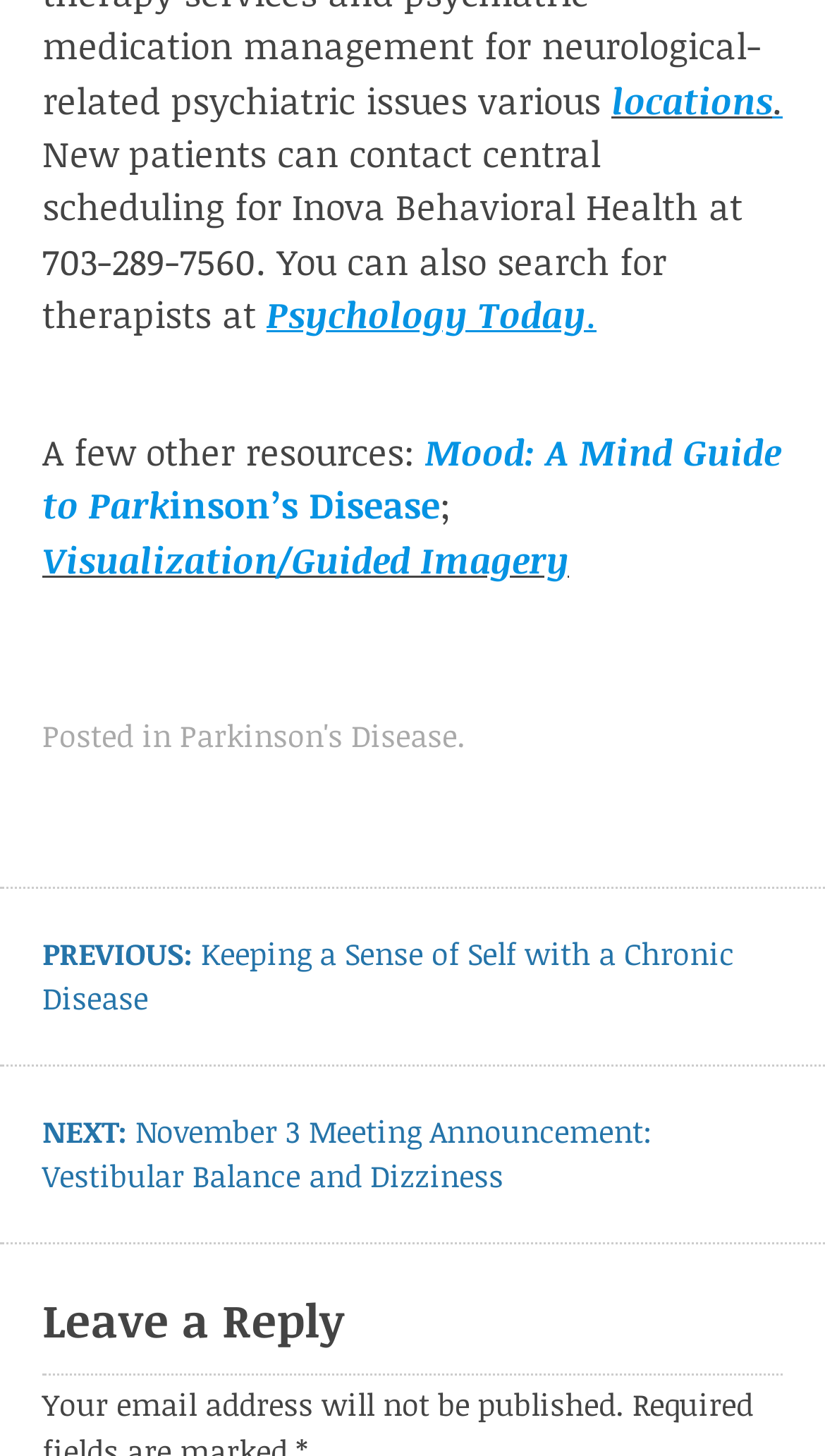Point out the bounding box coordinates of the section to click in order to follow this instruction: "Visit the page for Mood: A Mind Guide to Parkinson’s Disease".

[0.051, 0.294, 0.946, 0.365]